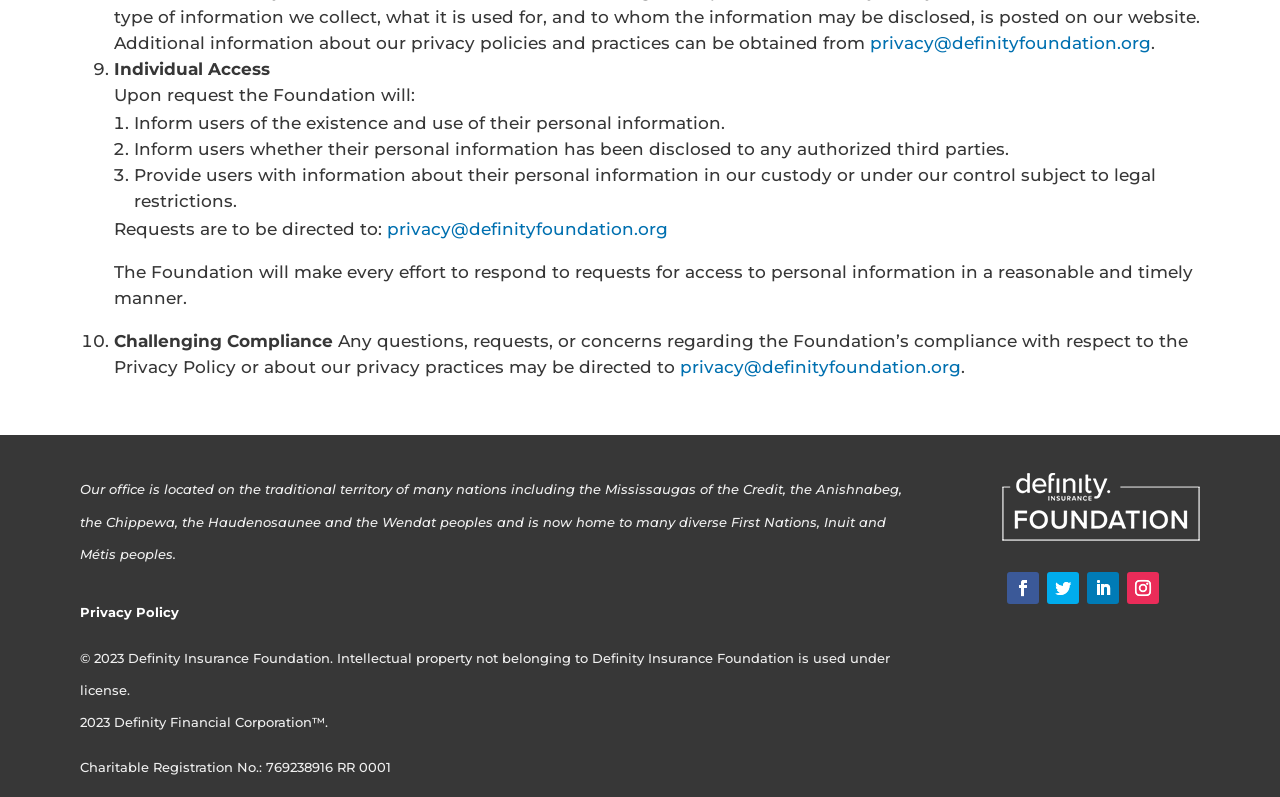Identify the bounding box for the UI element that is described as follows: "Twitter".

[0.818, 0.718, 0.843, 0.758]